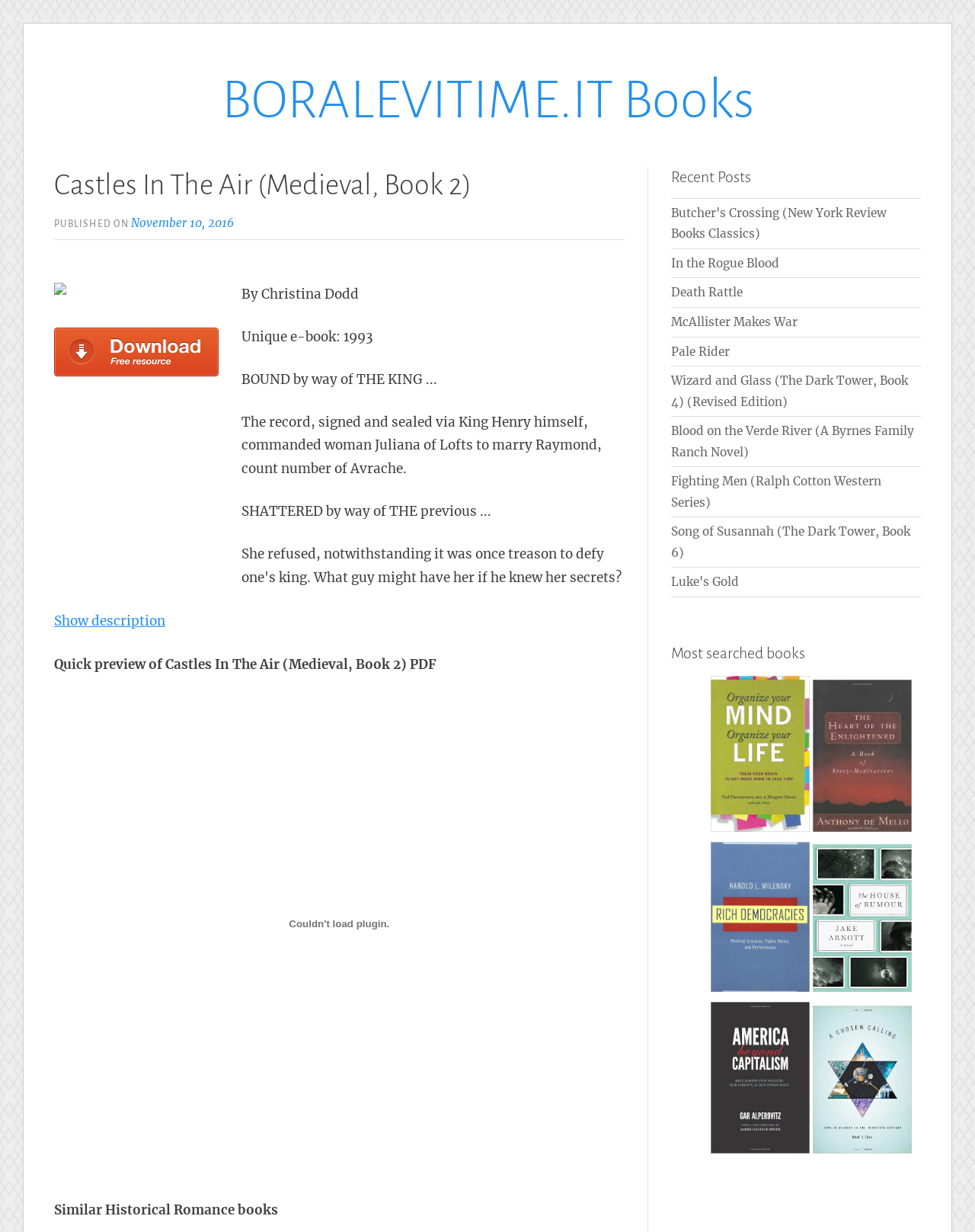What is the genre of the book?
Please give a detailed answer to the question using the information shown in the image.

The genre of the book can be inferred from the description section of the webpage, which mentions 'Similar Historical Romance books'. This suggests that the book 'Castles In The Air' belongs to the Historical Romance genre.